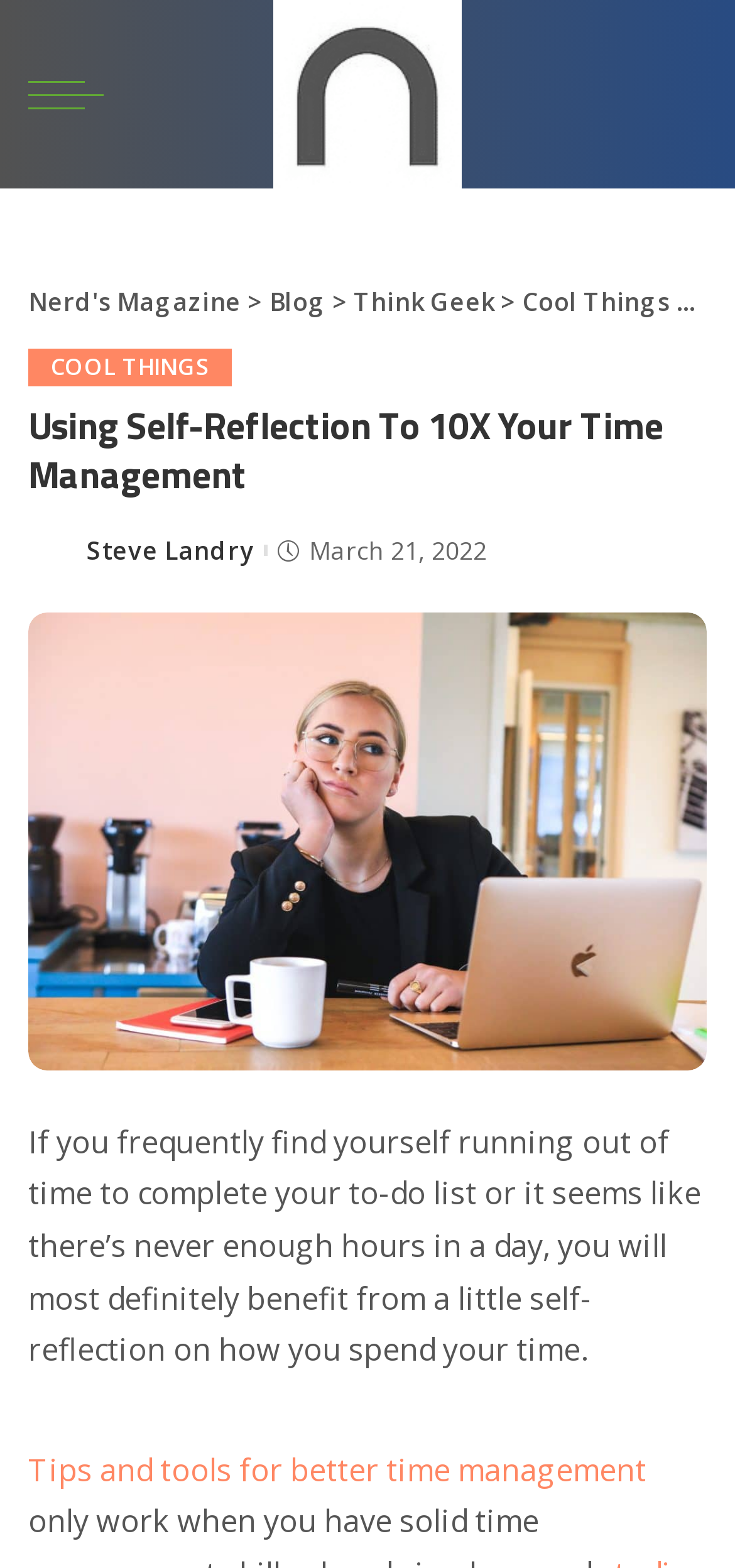What is the topic of the article?
Refer to the image and answer the question using a single word or phrase.

Time Management